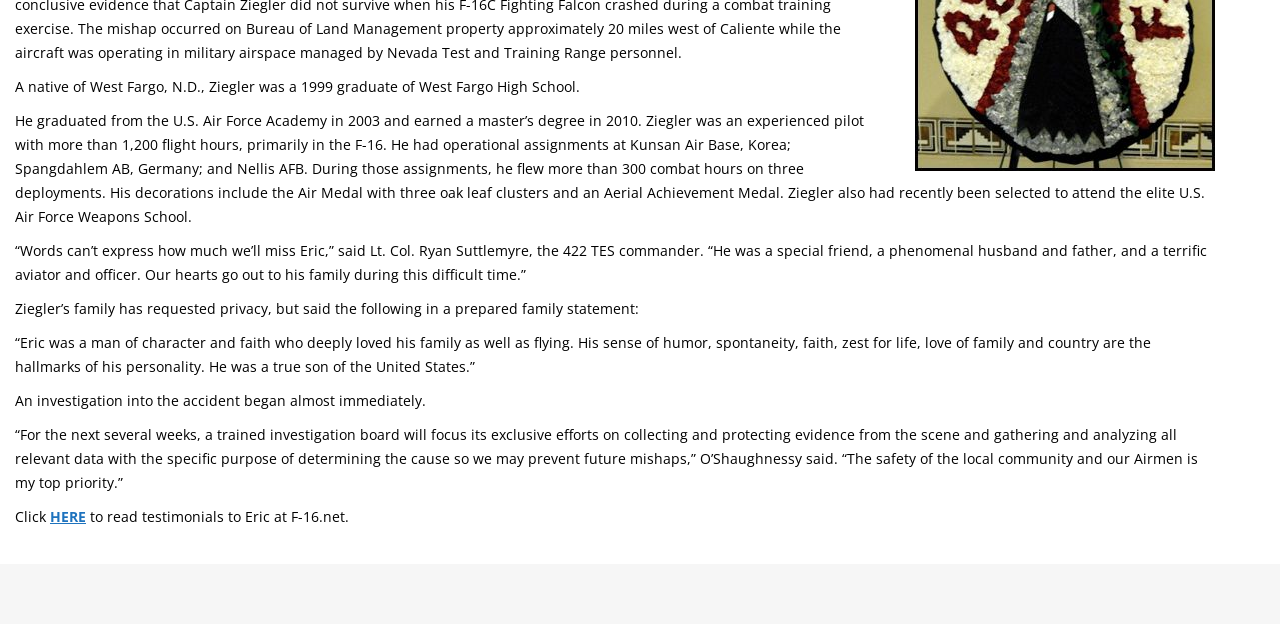Given the element description, predict the bounding box coordinates in the format (top-left x, top-left y, bottom-right x, bottom-right y), using floating point numbers between 0 and 1: Go to Top

[0.961, 0.922, 0.992, 0.984]